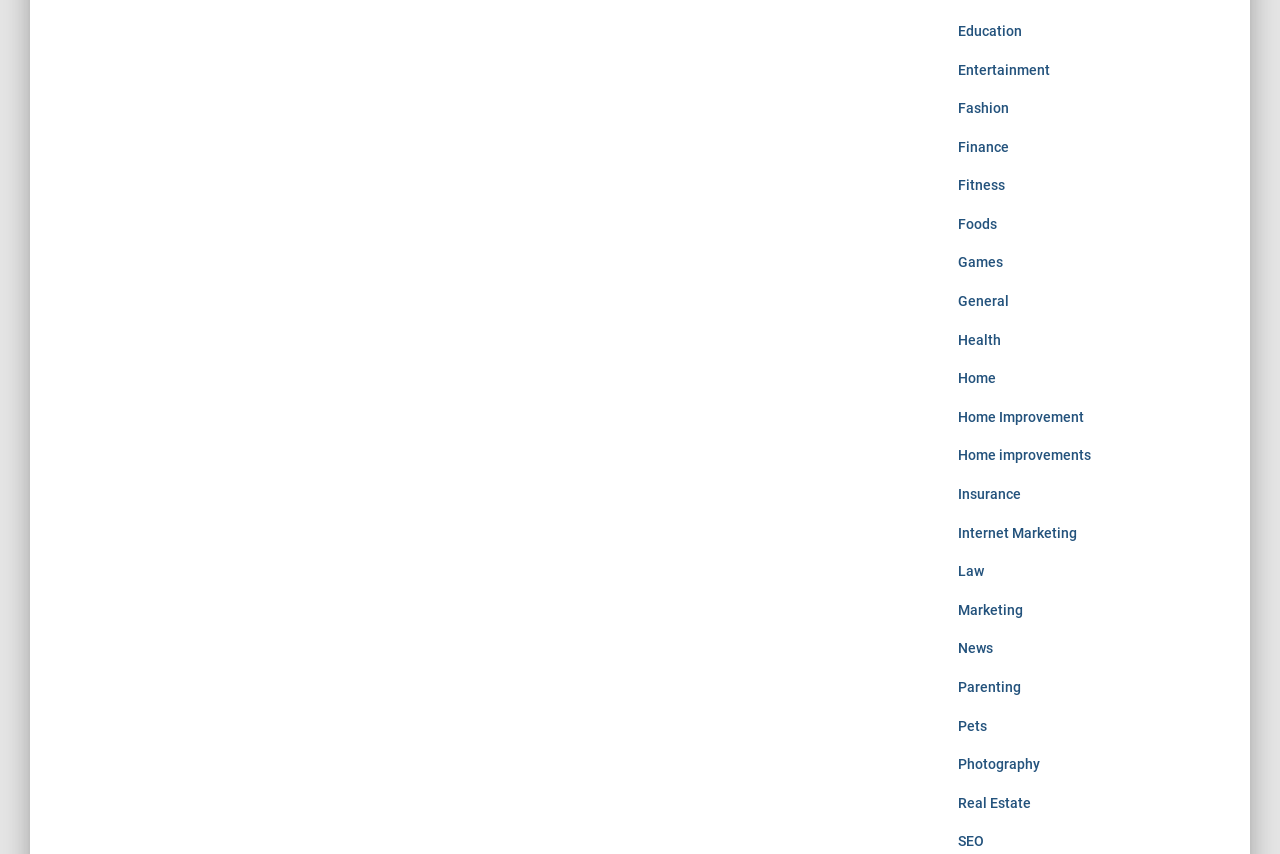What is the last category listed on this webpage?
Using the image, give a concise answer in the form of a single word or short phrase.

SEO